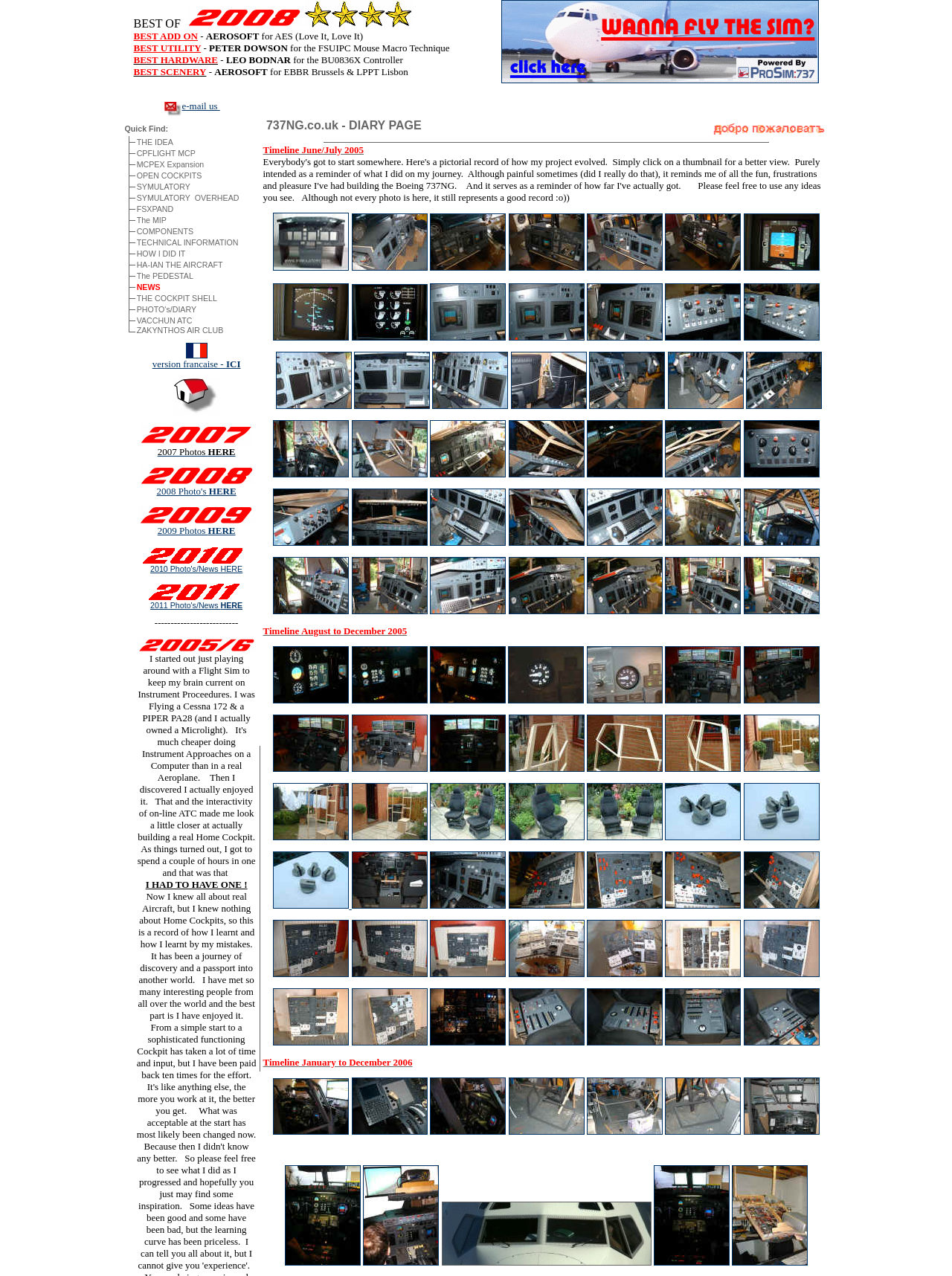Carefully observe the image and respond to the question with a detailed answer:
What is the purpose of the 'Want To Have a Go In it?' link?

The link 'Want To Have a Go In it?' is likely related to a simulation or a virtual experience, possibly allowing users to interact with the aircraft in a virtual environment.